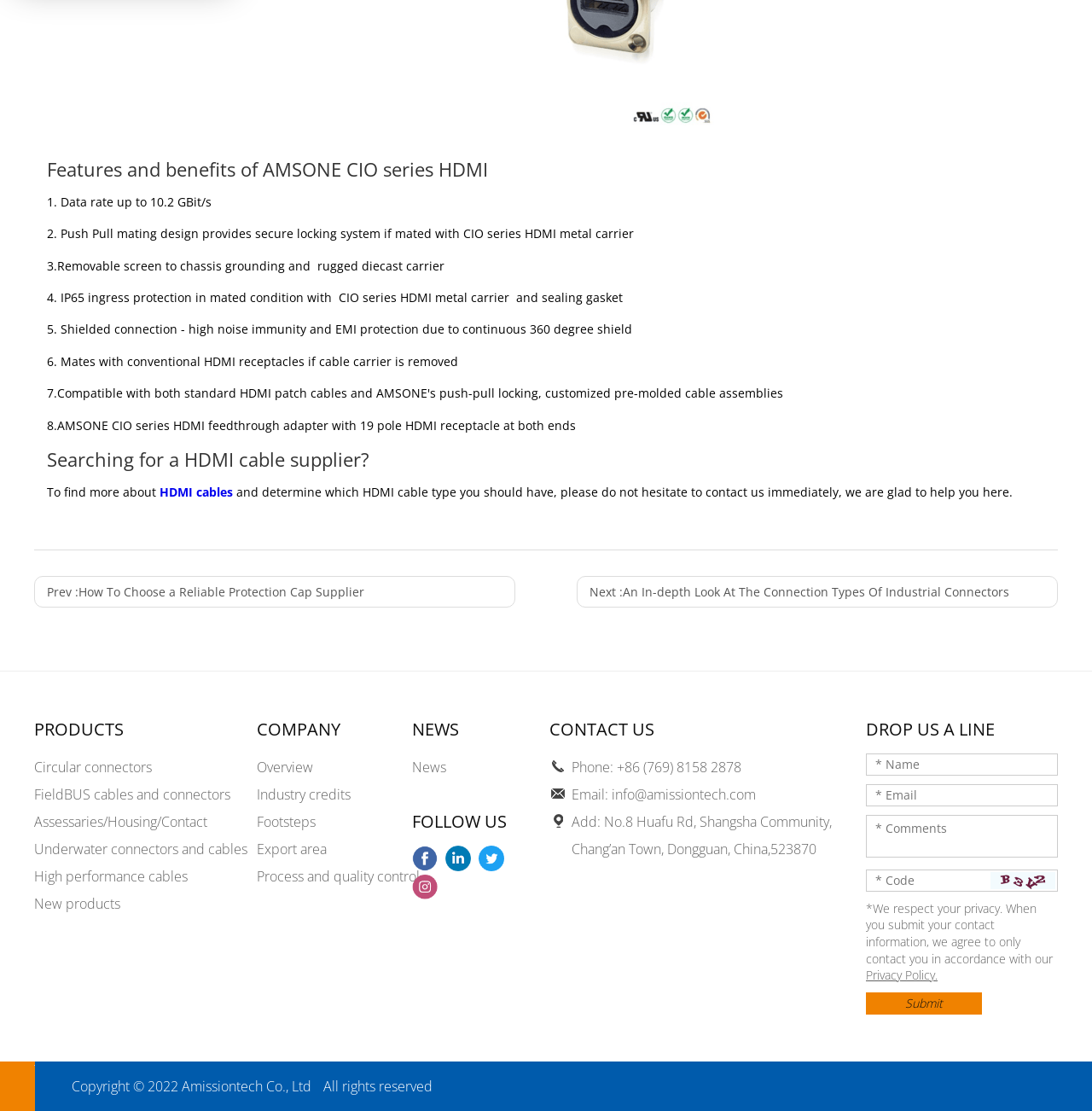What is the purpose of the removable screen to chassis grounding?
Look at the screenshot and provide an in-depth answer.

The answer can be inferred from the third feature listed under the 'Features and benefits of AMSONE CIO series HDMI' heading, which states '3.Removable screen to chassis grounding and rugged diecast carrier'. This suggests that the removable screen to chassis grounding is related to the rugged diecast carrier.